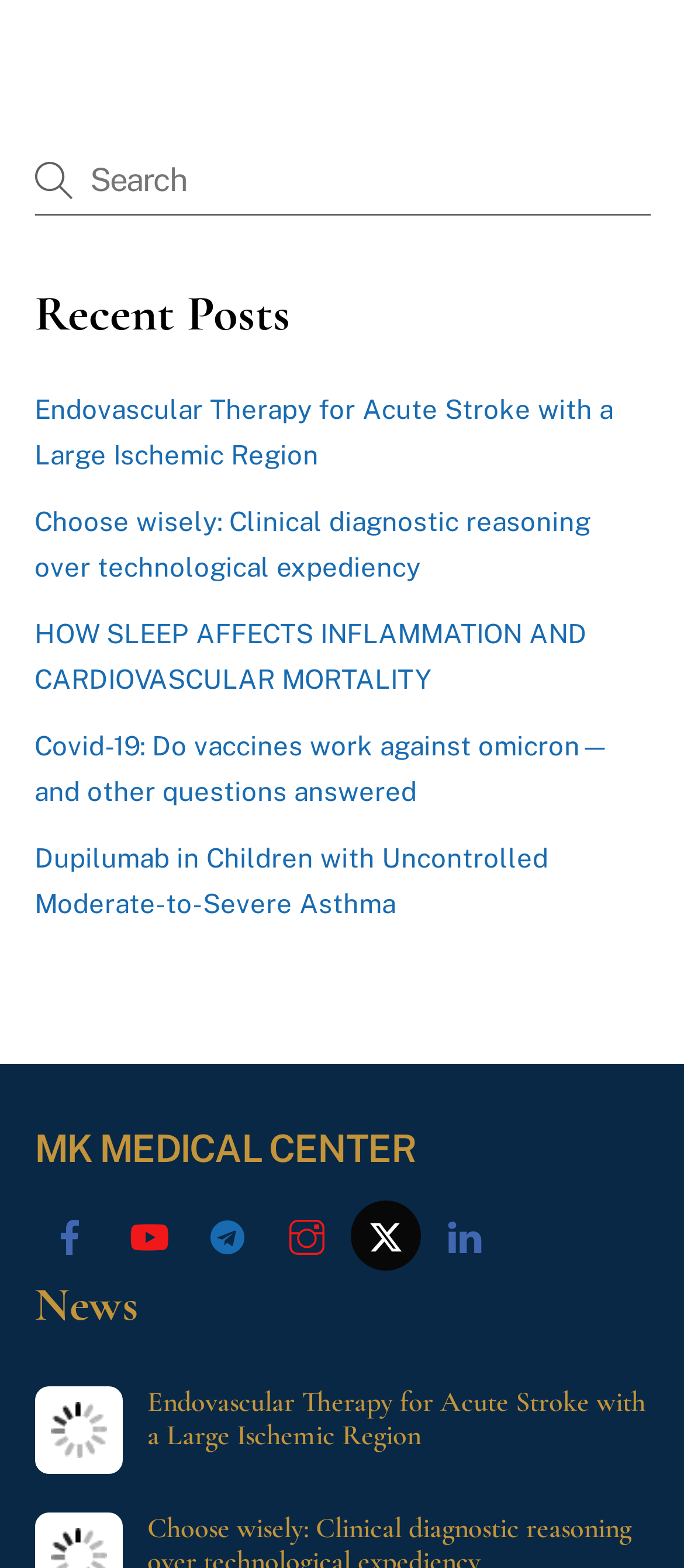Identify the bounding box coordinates of the element that should be clicked to fulfill this task: "Read about Covid-19: Do vaccines work against omicron—and other questions answered". The coordinates should be provided as four float numbers between 0 and 1, i.e., [left, top, right, bottom].

[0.05, 0.466, 0.891, 0.514]